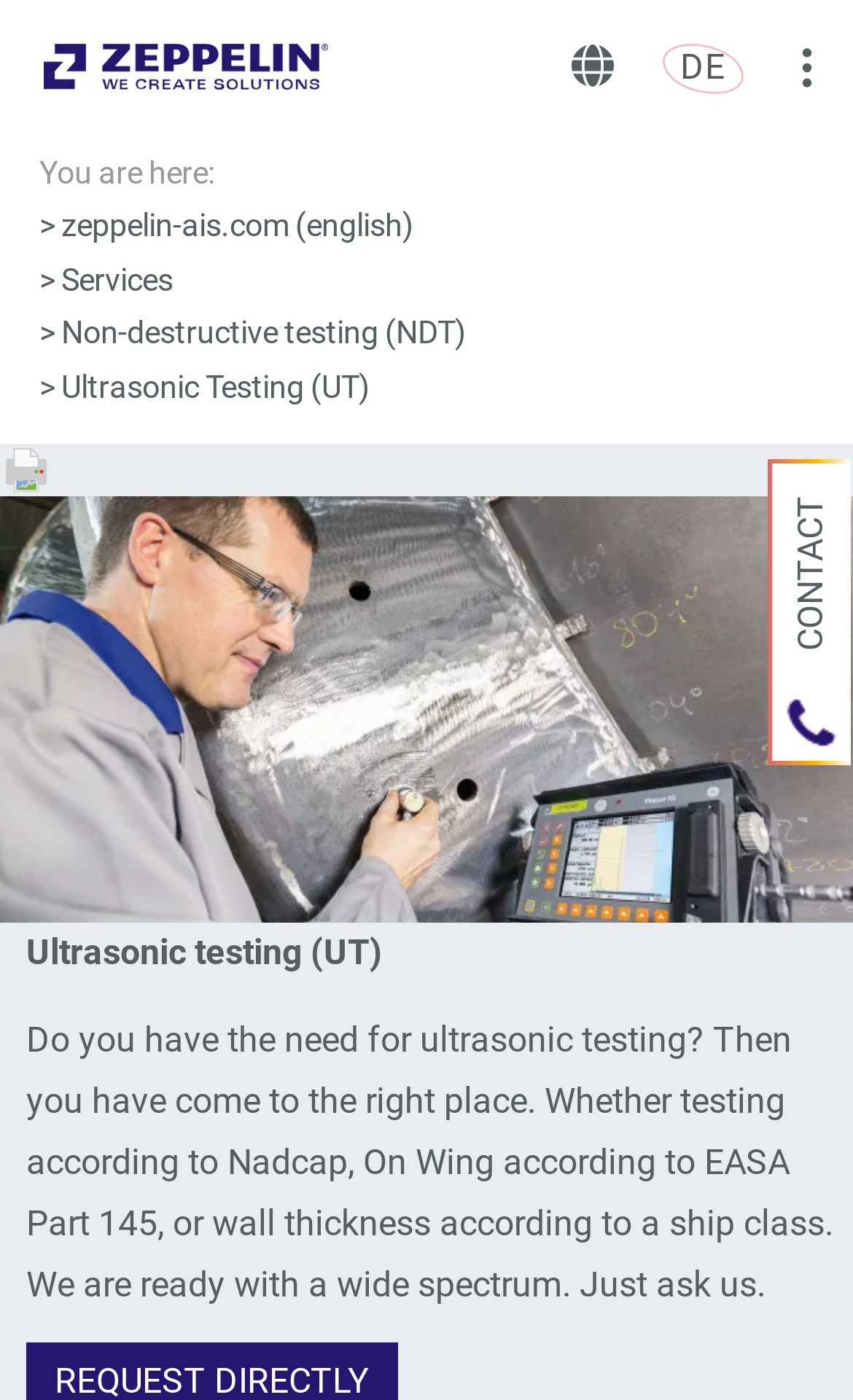Show the bounding box coordinates for the HTML element described as: "title="..."".

[0.918, 0.031, 1.0, 0.066]